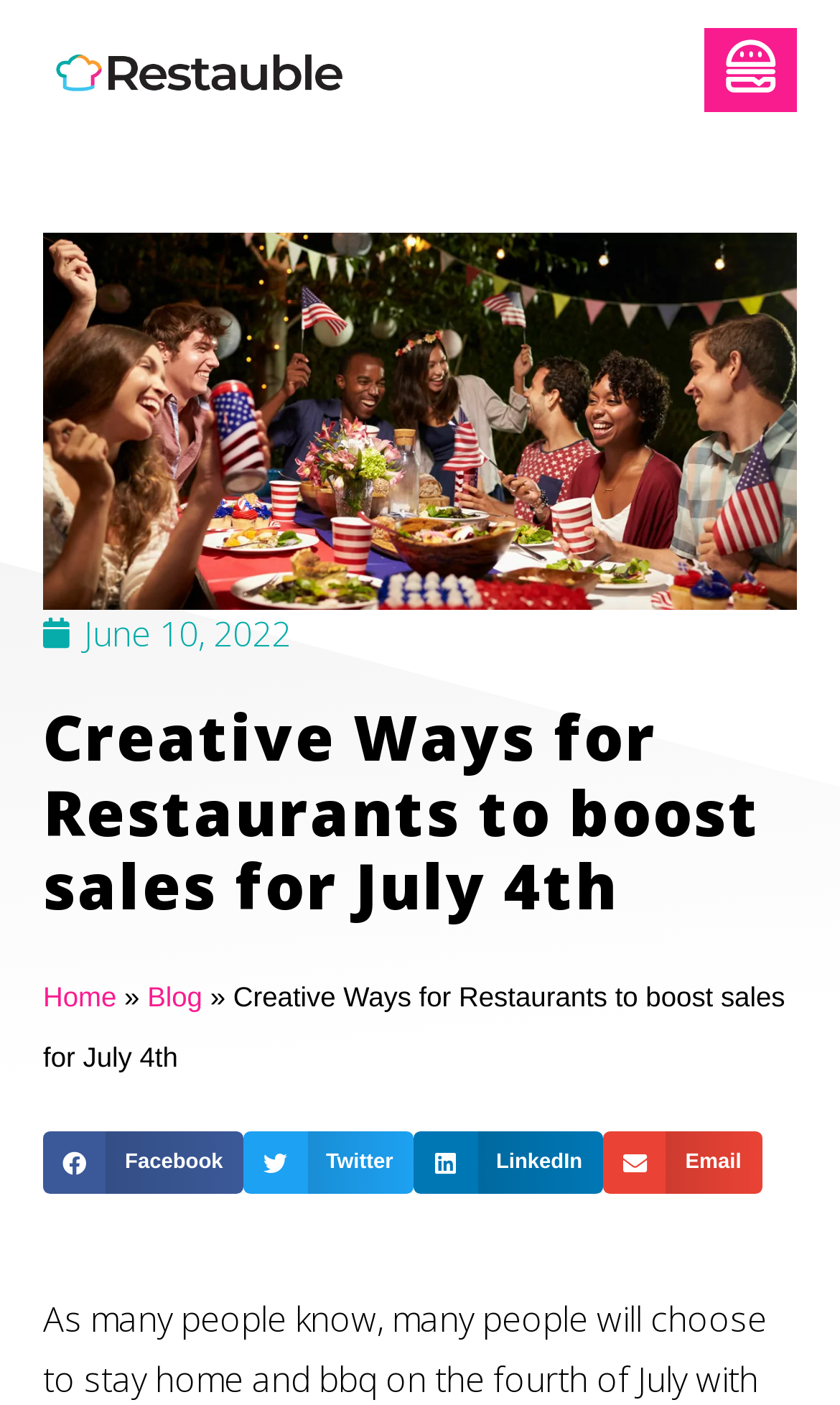Please reply to the following question with a single word or a short phrase:
How many social media platforms can you share the article on?

4